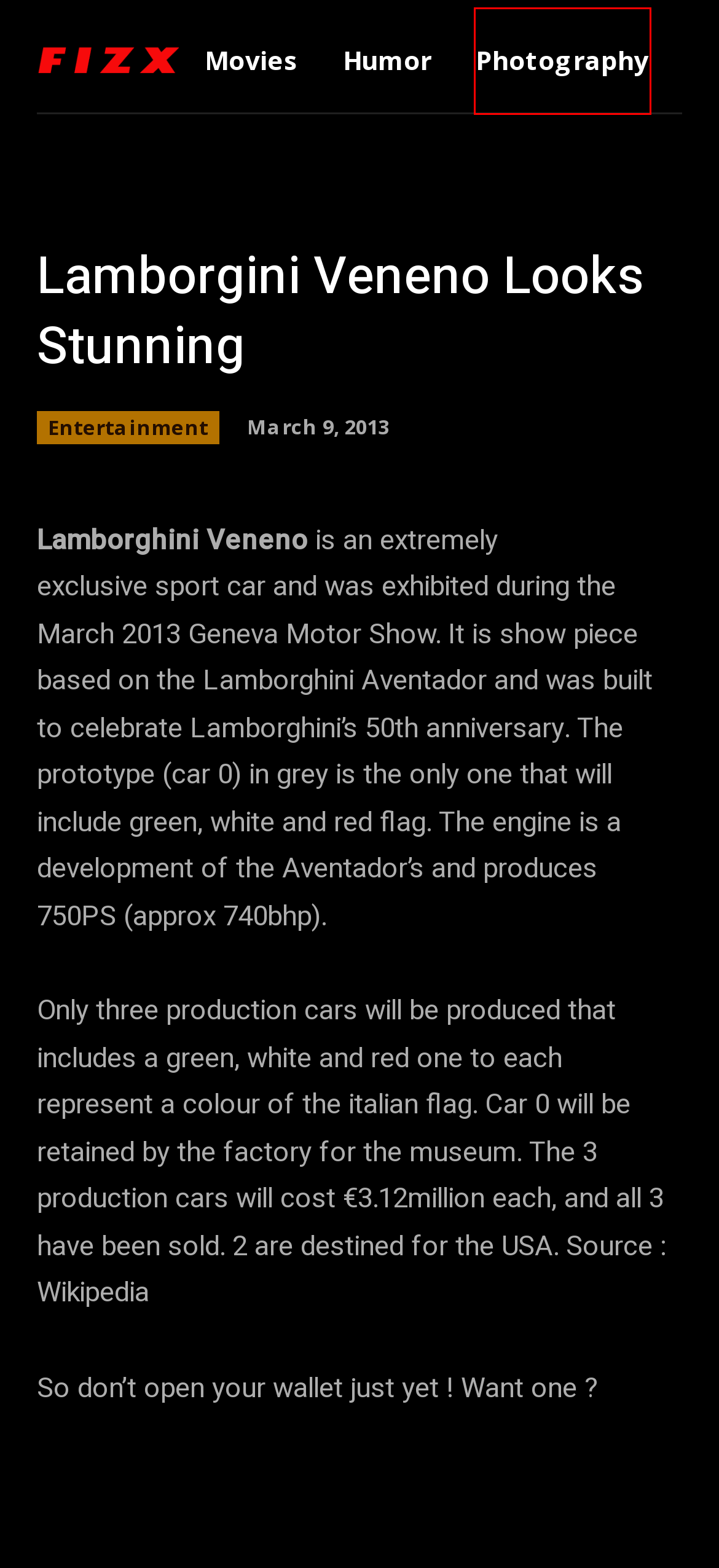Please examine the screenshot provided, which contains a red bounding box around a UI element. Select the webpage description that most accurately describes the new page displayed after clicking the highlighted element. Here are the candidates:
A. Privacy Policy | FizX
B. Stunning New 5,000-Piece Lego Lord of the Rings Set Unveiled | FizX
C. Photography
D. Advertise | FizX
E. FizX
F. Entertainment - FizX
G. New TV Spot for STAR WARS: THE ACOLYTE - FizX
H. Copyright Notices | FizX

C